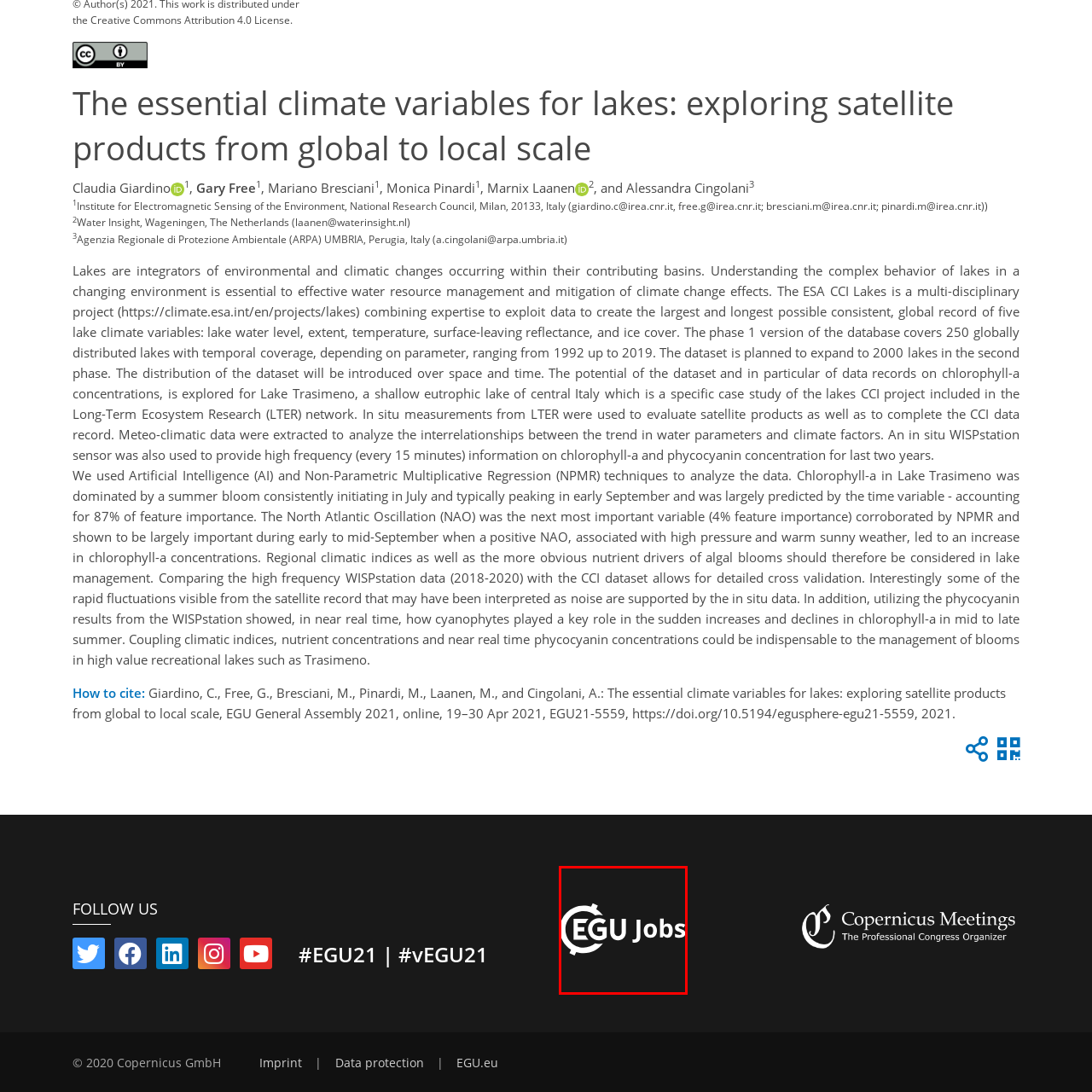What is the font style of the logo?
Inspect the image enclosed within the red bounding box and provide a detailed answer to the question, using insights from the image.

The caption describes the font of the logo as clean and bold, indicating a modern and minimalist design.